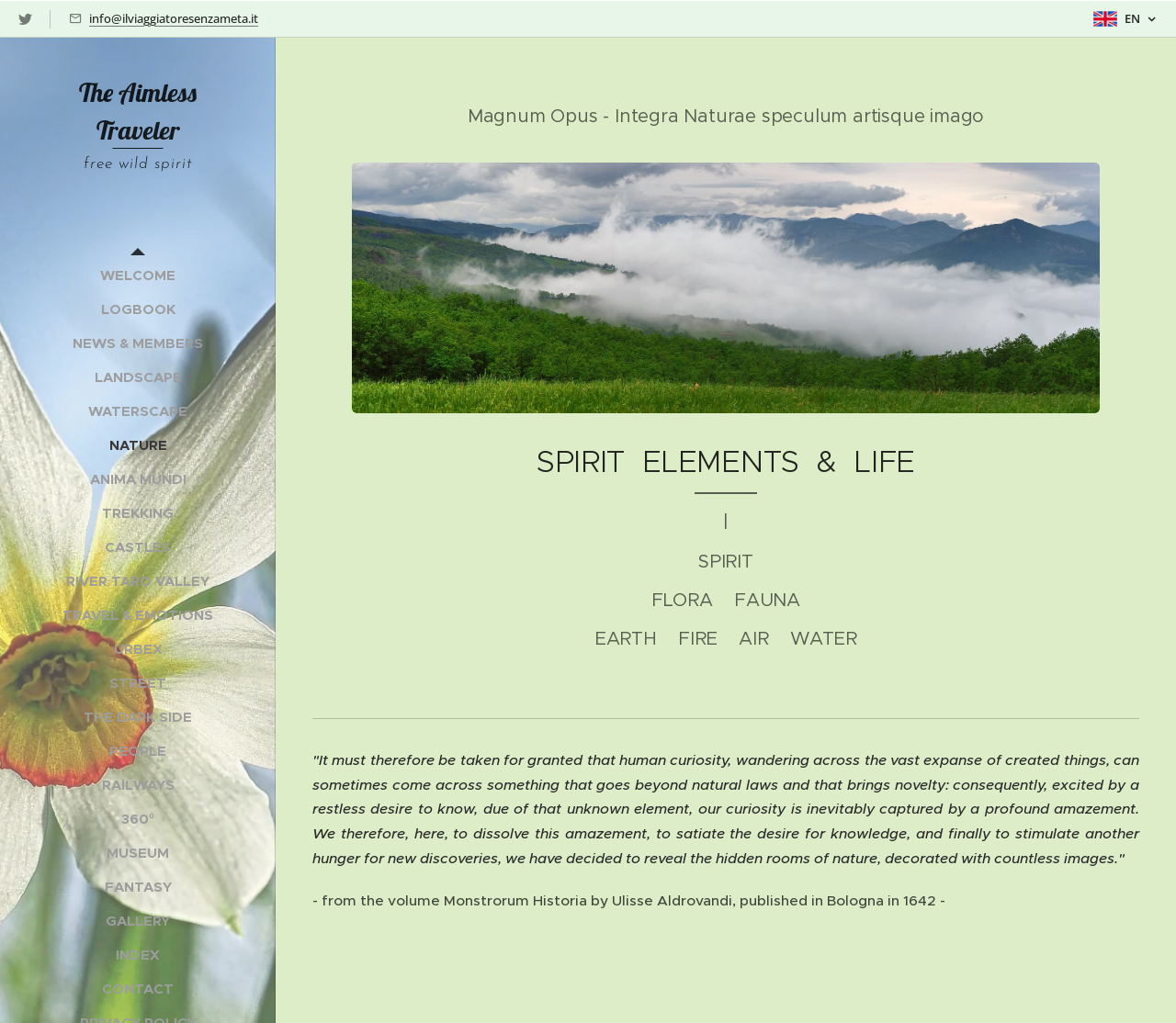What is the author of the quote about human curiosity?
Please use the image to provide a one-word or short phrase answer.

Ulisse Aldrovandi